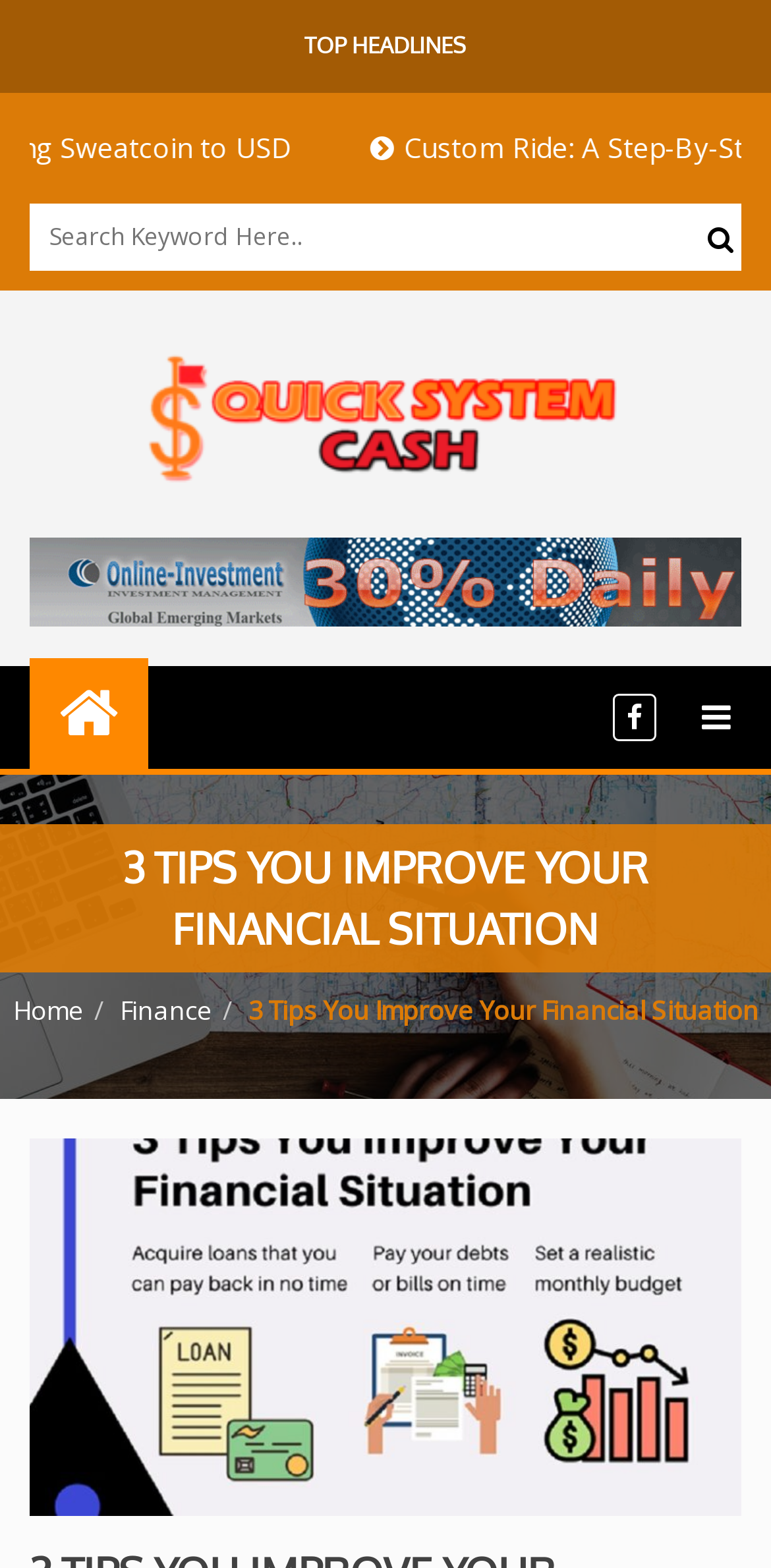Explain in detail what you observe on this webpage.

The webpage appears to be a financial blog or article page, with a focus on improving one's financial situation. At the top of the page, there is a heading that reads "TOP HEADLINES". Below this, there are three article sections, each taking up a significant portion of the page.

On the top-right corner of the page, there is a logo image with a corresponding link. Next to the logo, there is a search bar with a placeholder text "Search Keyword Here..". 

Below the search bar, there are three icons, each with a link. The first icon is an image, the second is a Facebook icon, and the third is a menu icon with a dropdown option.

The main content of the page is headed by a large heading that reads "3 TIPS YOU IMPROVE YOUR FINANCIAL SITUATION". Below this, there are three navigation links: "Home", "Finance", and a link with the same title as the page, "3 Tips You Improve Your Financial Situation".